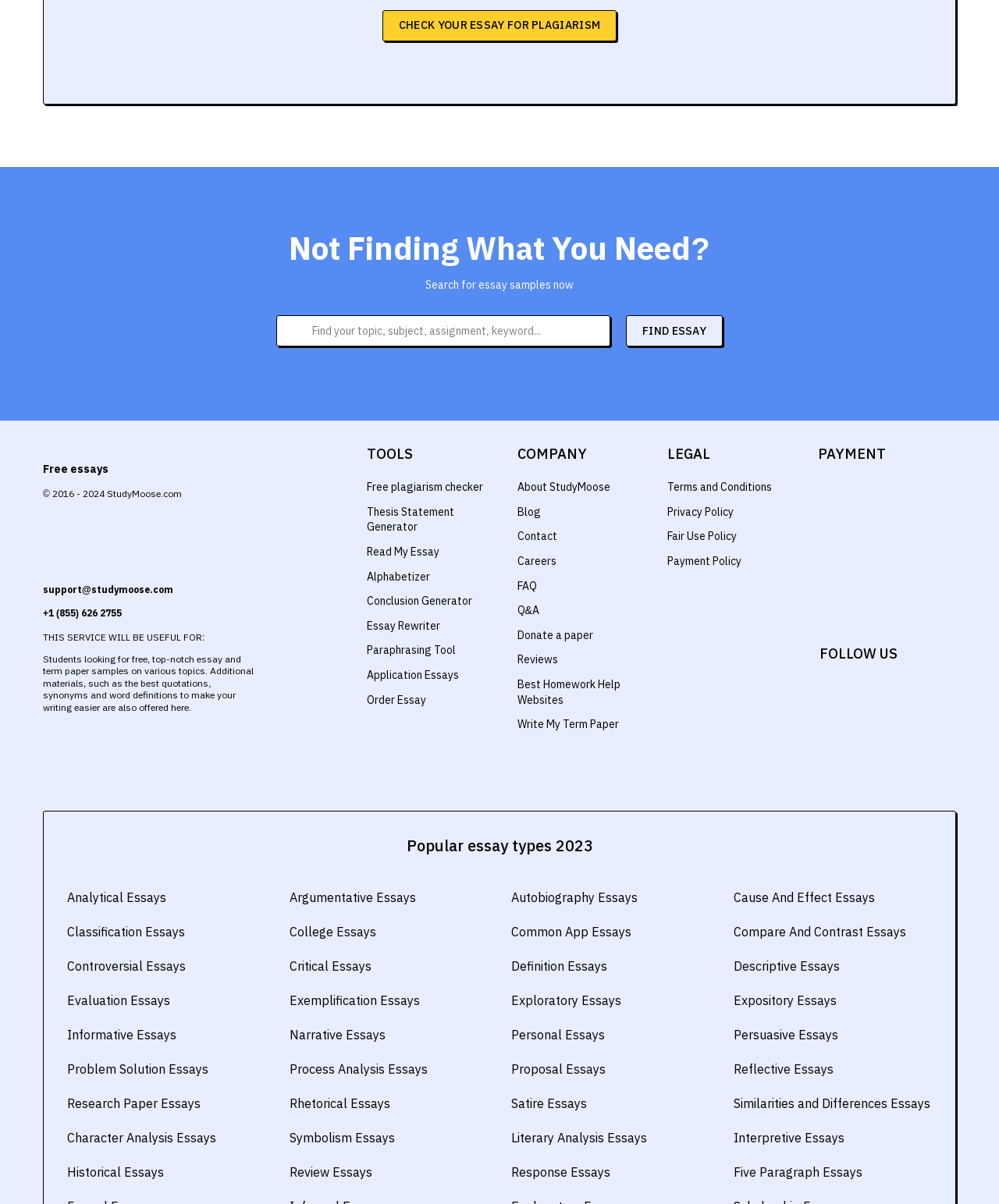Determine the bounding box coordinates of the clickable element to complete this instruction: "Use the thesis statement generator". Provide the coordinates in the format of four float numbers between 0 and 1, [left, top, right, bottom].

[0.367, 0.419, 0.455, 0.444]